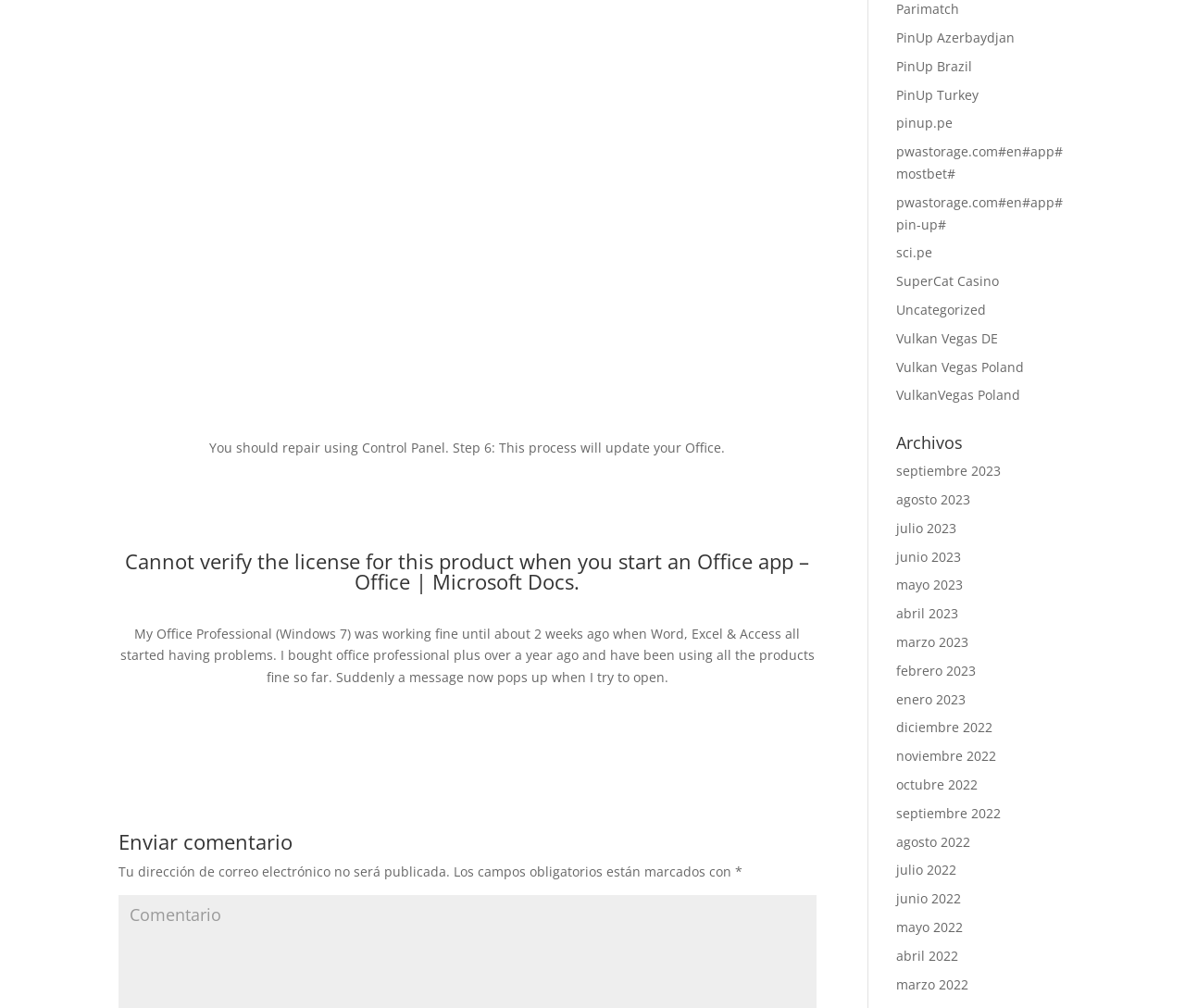Provide the bounding box coordinates of the section that needs to be clicked to accomplish the following instruction: "Click on the link to PinUp Azerbaydjan."

[0.756, 0.029, 0.856, 0.046]